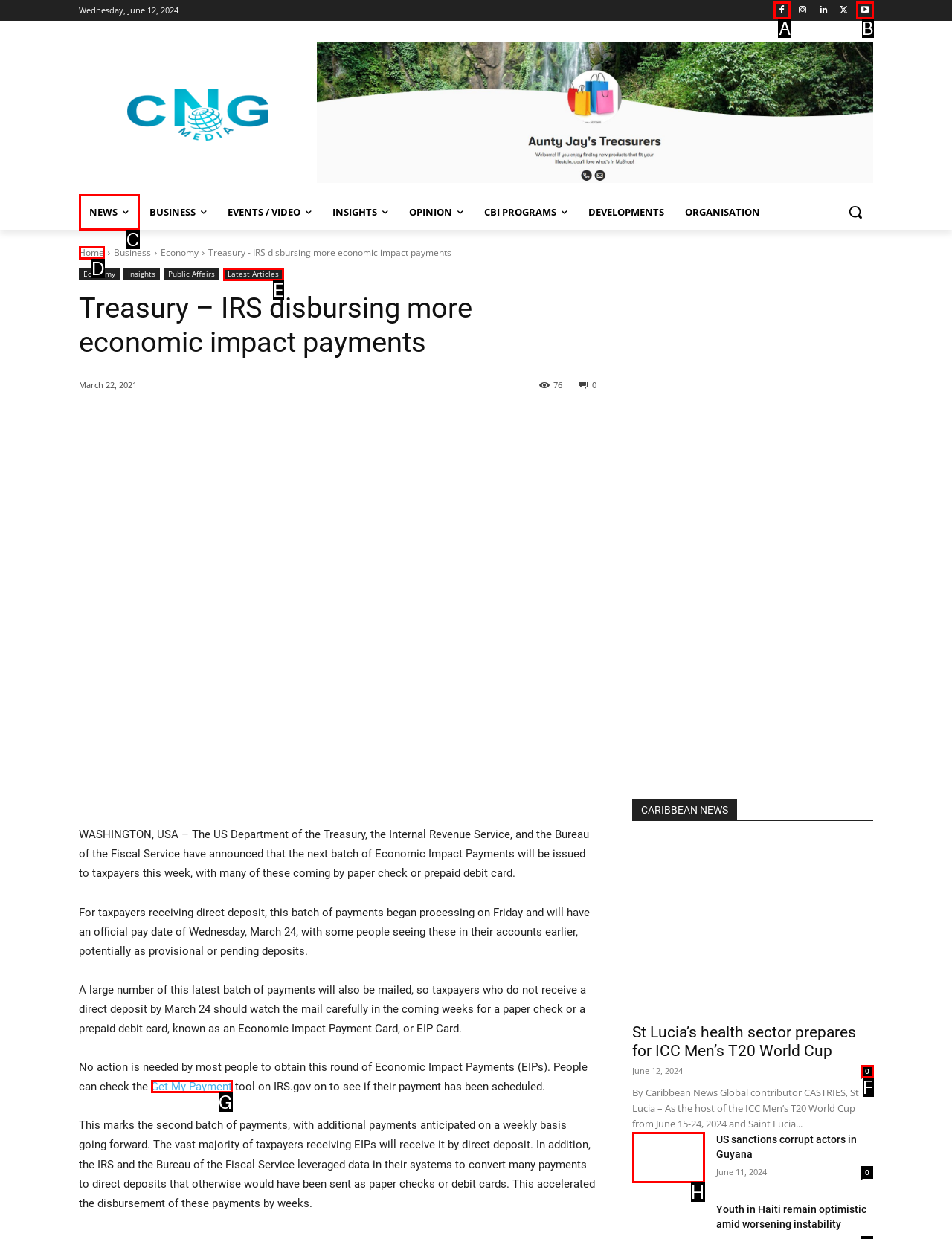Choose the letter of the UI element necessary for this task: Check the 'Get My Payment' tool
Answer with the correct letter.

G